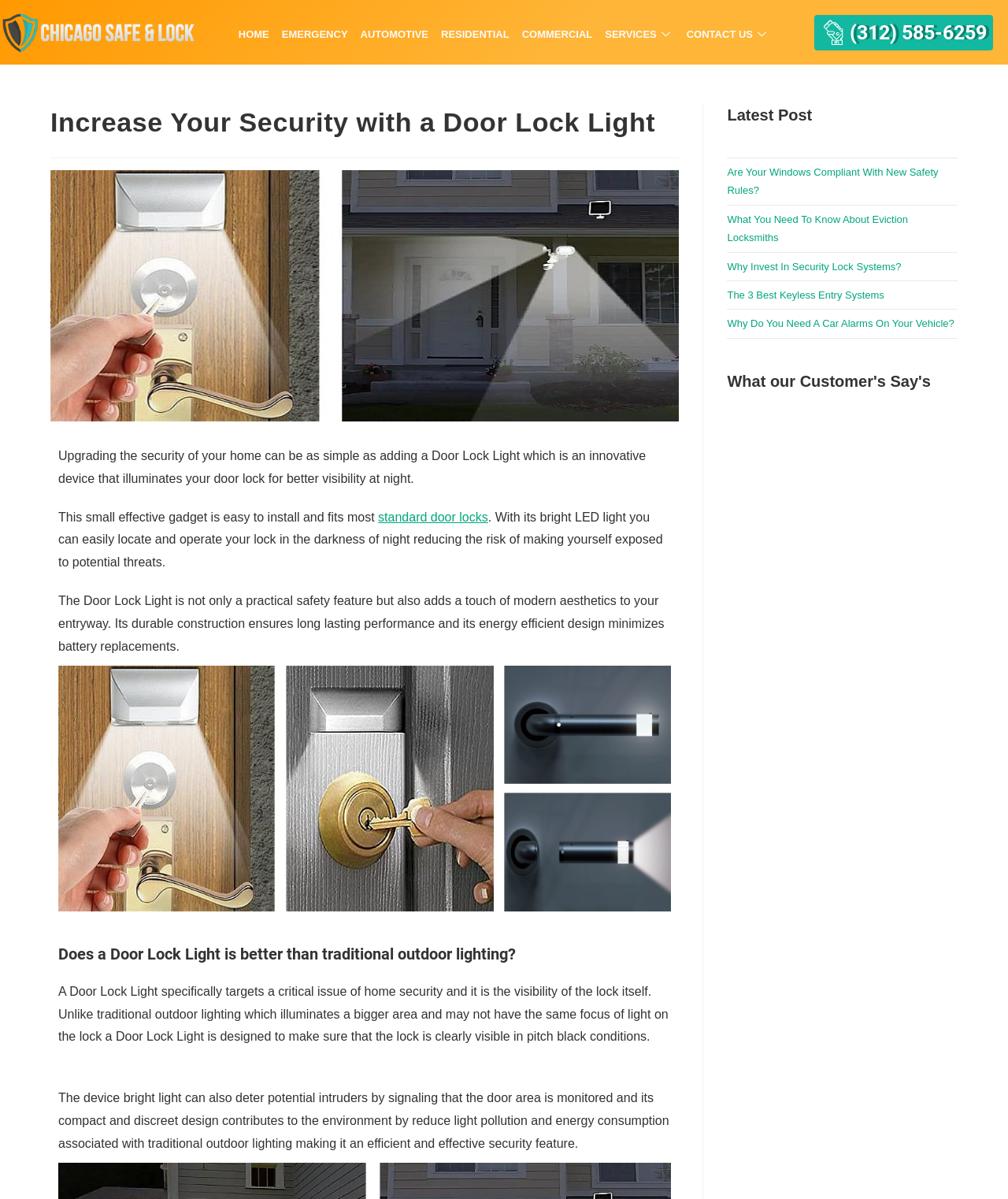Create a detailed narrative of the webpage’s visual and textual elements.

The webpage is about increasing home security with a door lock light, specifically highlighting its benefits and features. At the top, there is a navigation menu with links to different sections of the website, including "HOME", "EMERGENCY", "AUTOMOTIVE", "RESIDENTIAL", "COMMERCIAL", "SERVICES", and "CONTACT US". On the top right, there is a phone number "(312) 585-6259" displayed.

Below the navigation menu, there is a header section with a heading "Increase Your Security with a Door Lock Light" and an image that likely represents the door lock light. The main content of the page starts with a paragraph explaining the benefits of the door lock light, which is an innovative device that illuminates the door lock for better visibility at night. The text continues to describe the device's features, such as its ease of installation, modern aesthetics, and energy efficiency.

There are two images on the page, one of which is an illustration of the door lock light, and the other is a call-to-action image encouraging visitors to get a door lock light installed. The page also includes a section that compares the door lock light to traditional outdoor lighting, highlighting its specific focus on the lock and its energy efficiency.

On the right side of the page, there is a sidebar with a heading "Latest Post" and a list of links to recent articles, including "Are Your Windows Compliant With New Safety Rules?", "What You Need To Know About Eviction Locksmiths", and others. Below the list of articles, there is a section with a heading "What our Customer's Say's", but the content of this section is not provided.